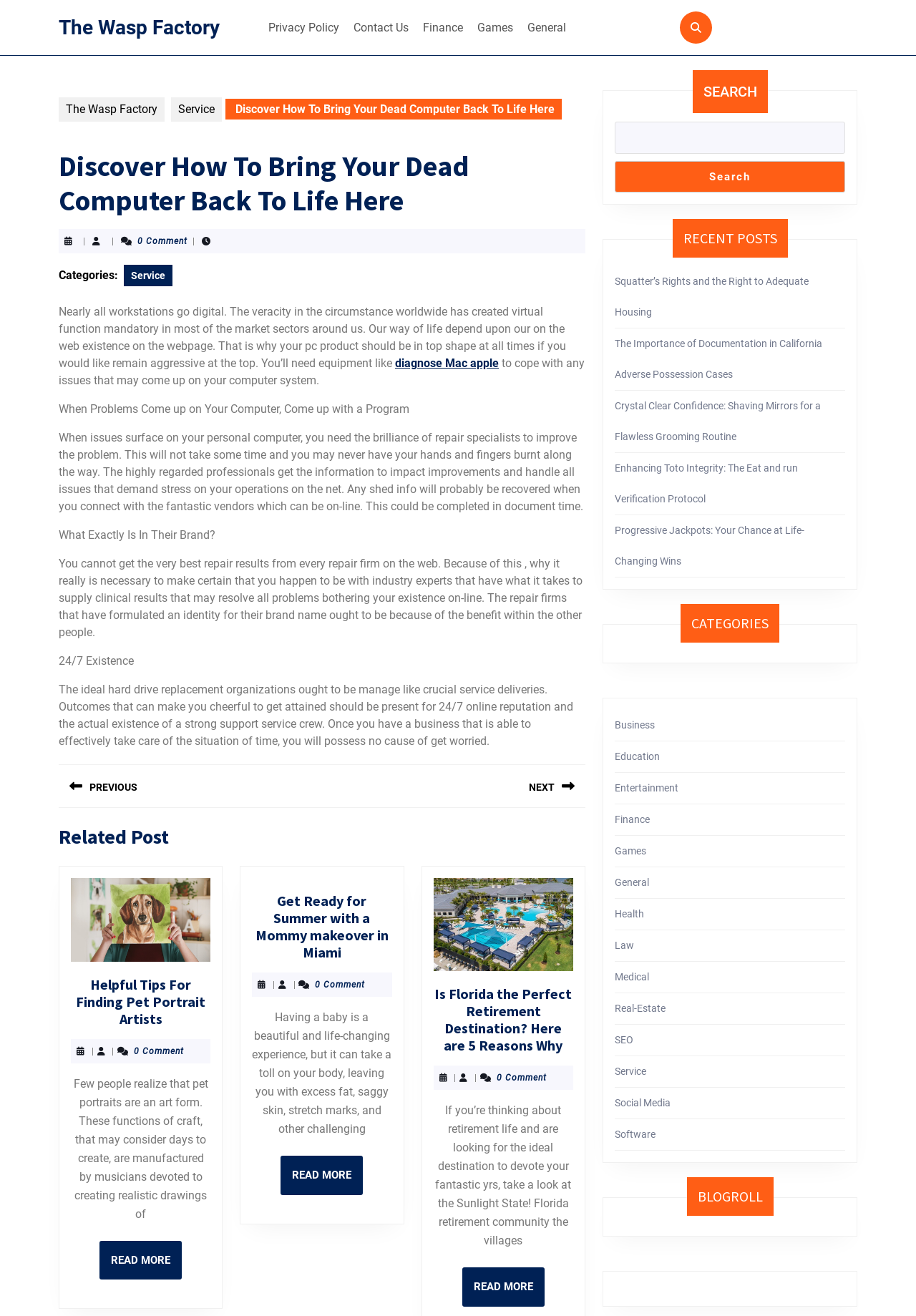Please identify the bounding box coordinates of the area I need to click to accomplish the following instruction: "Read the 'Helpful Tips For Finding Pet Portrait Artists' article".

[0.077, 0.742, 0.23, 0.781]